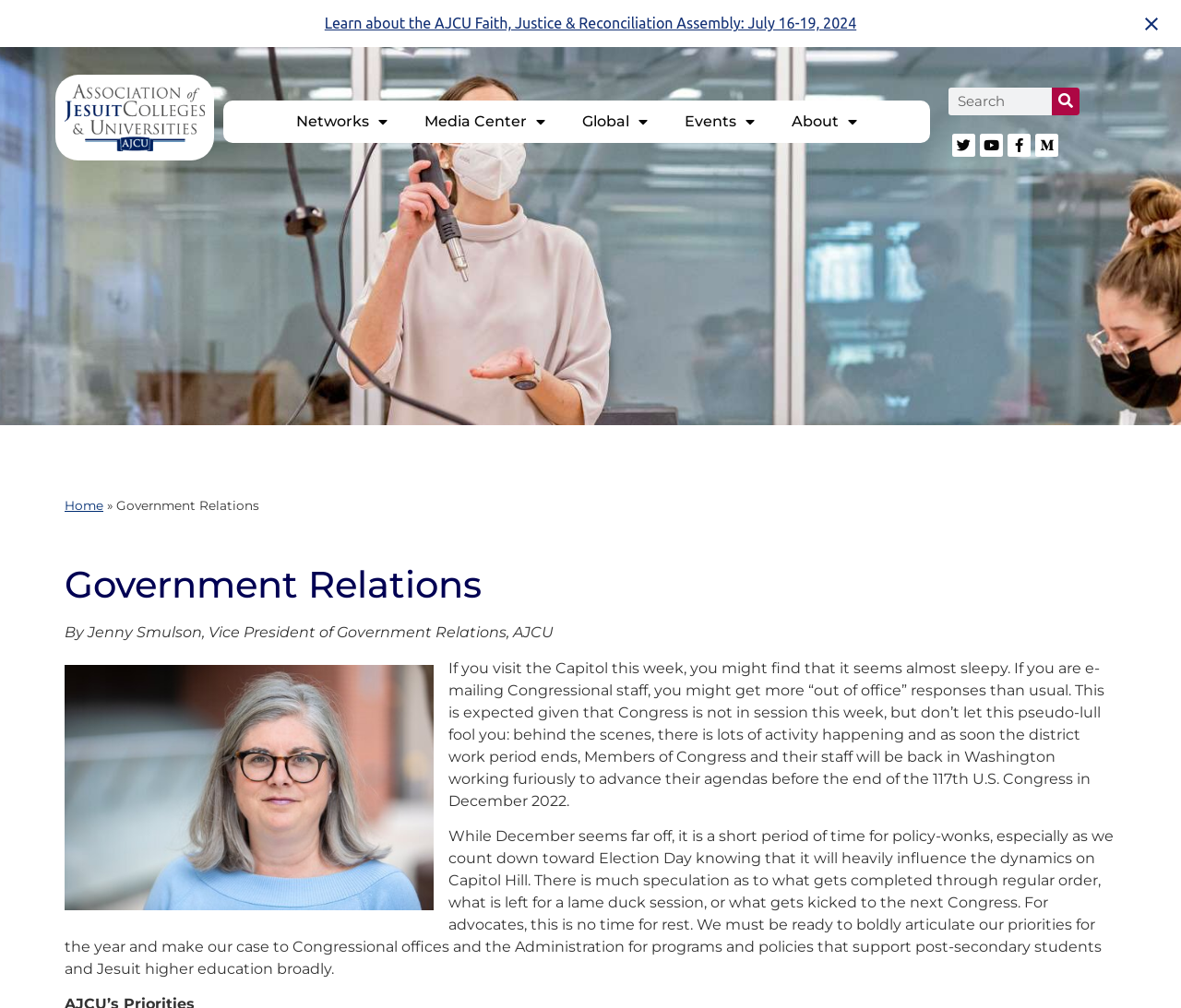Locate and provide the bounding box coordinates for the HTML element that matches this description: "Media Center".

[0.344, 0.1, 0.477, 0.142]